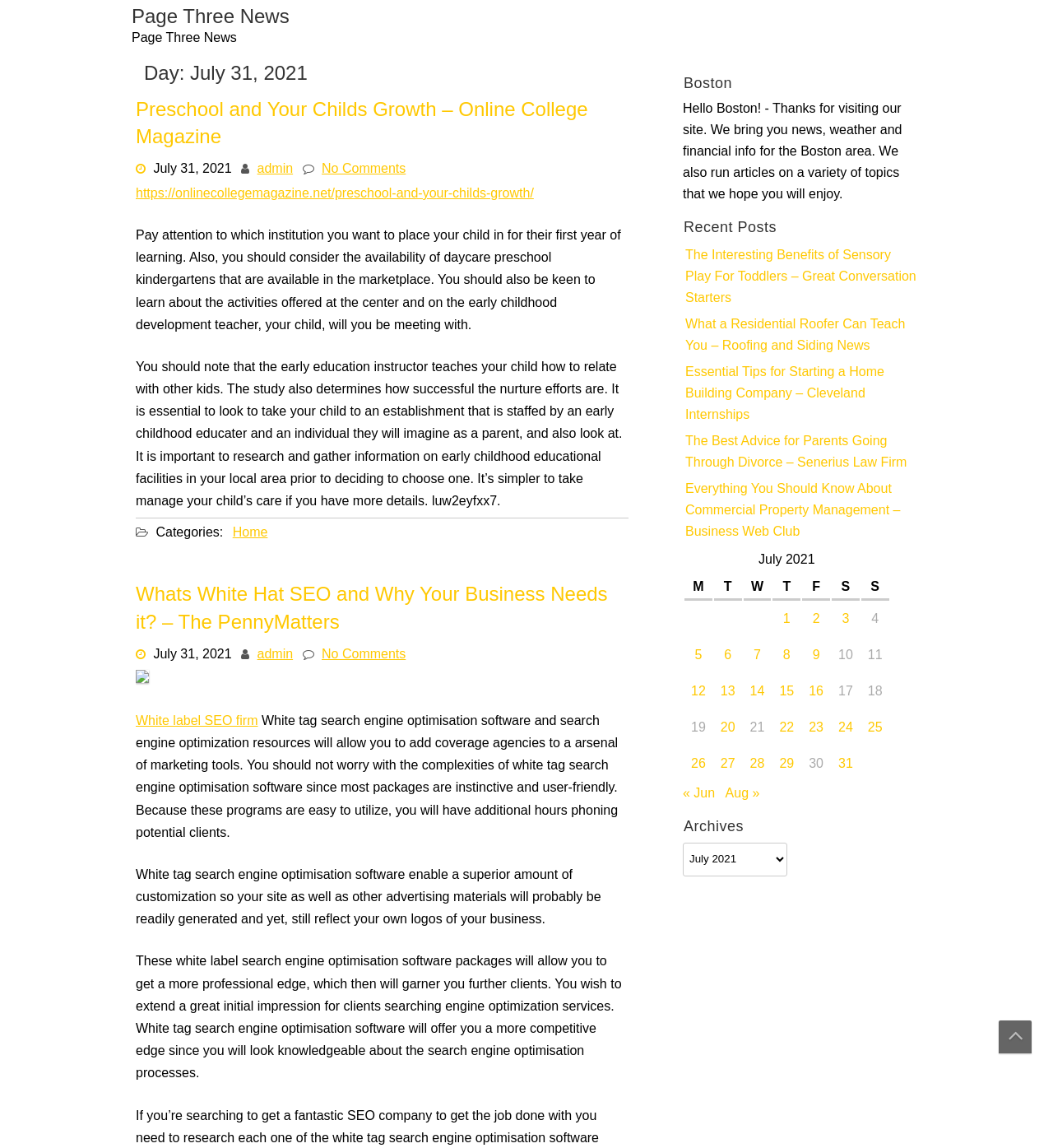Can you determine the bounding box coordinates of the area that needs to be clicked to fulfill the following instruction: "Click on the 'Preschool and Your Childs Growth – Online College Magazine' link"?

[0.129, 0.083, 0.558, 0.134]